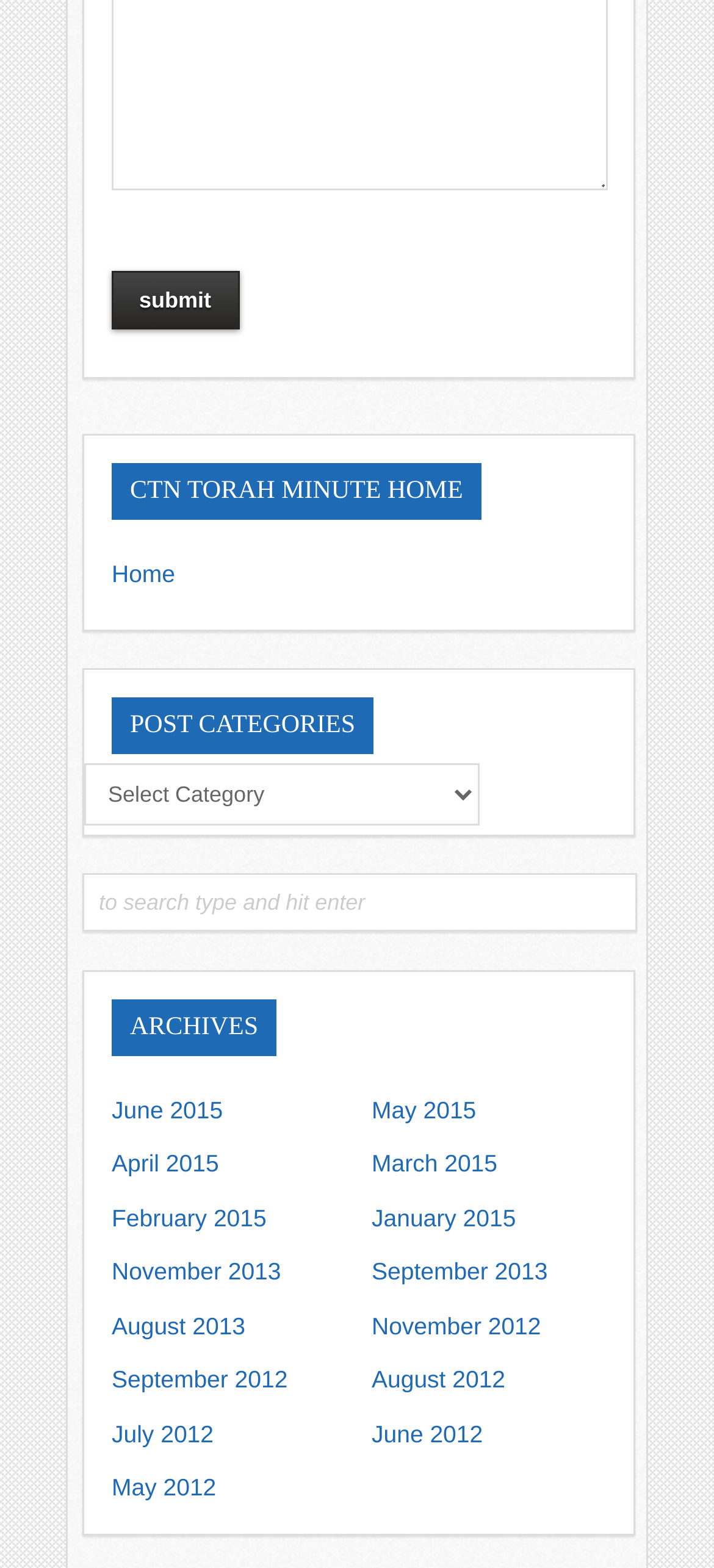Using the provided element description "July 2012", determine the bounding box coordinates of the UI element.

[0.156, 0.905, 0.299, 0.923]